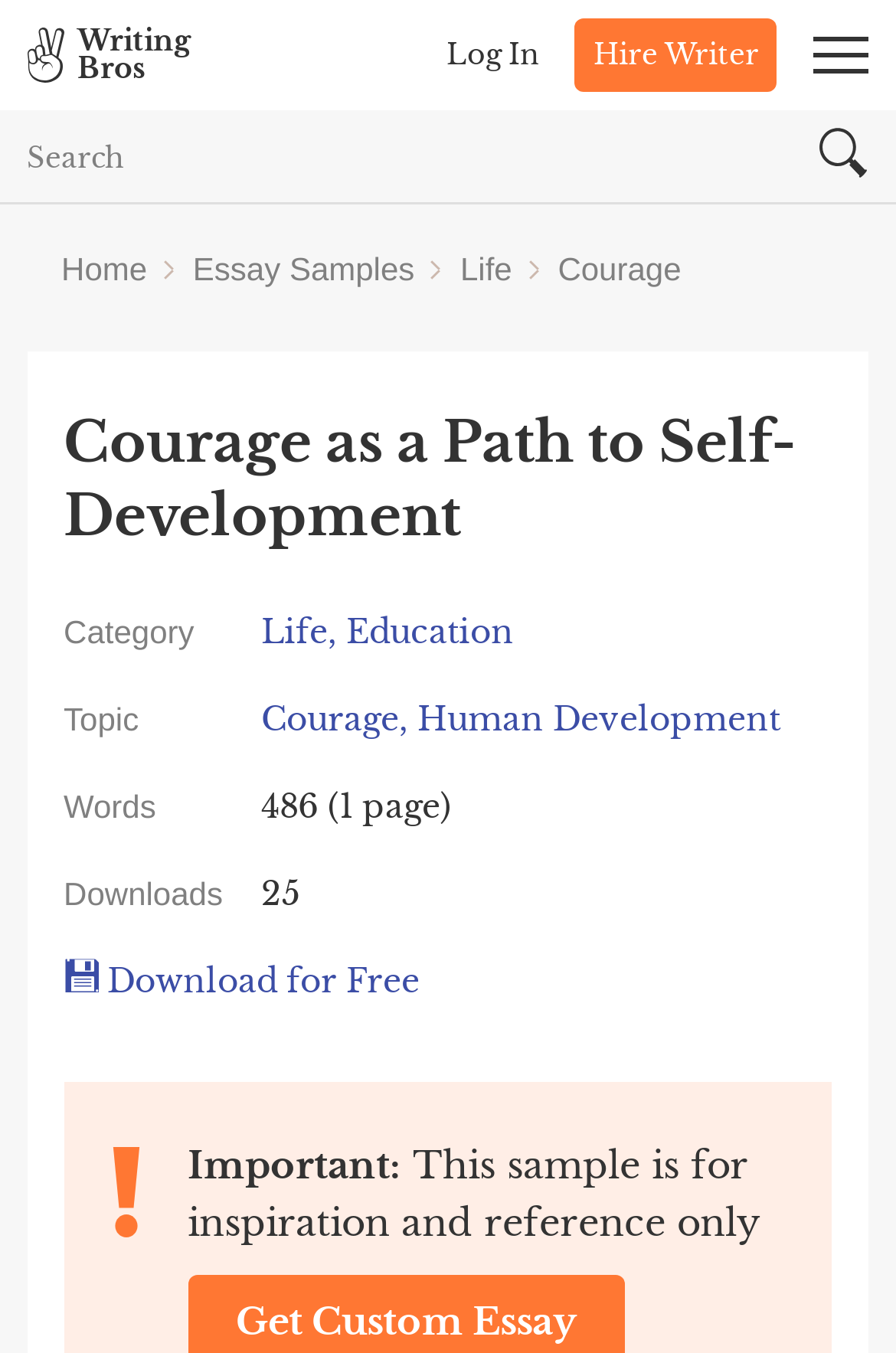Locate the headline of the webpage and generate its content.

Courage as a Path to Self-Development